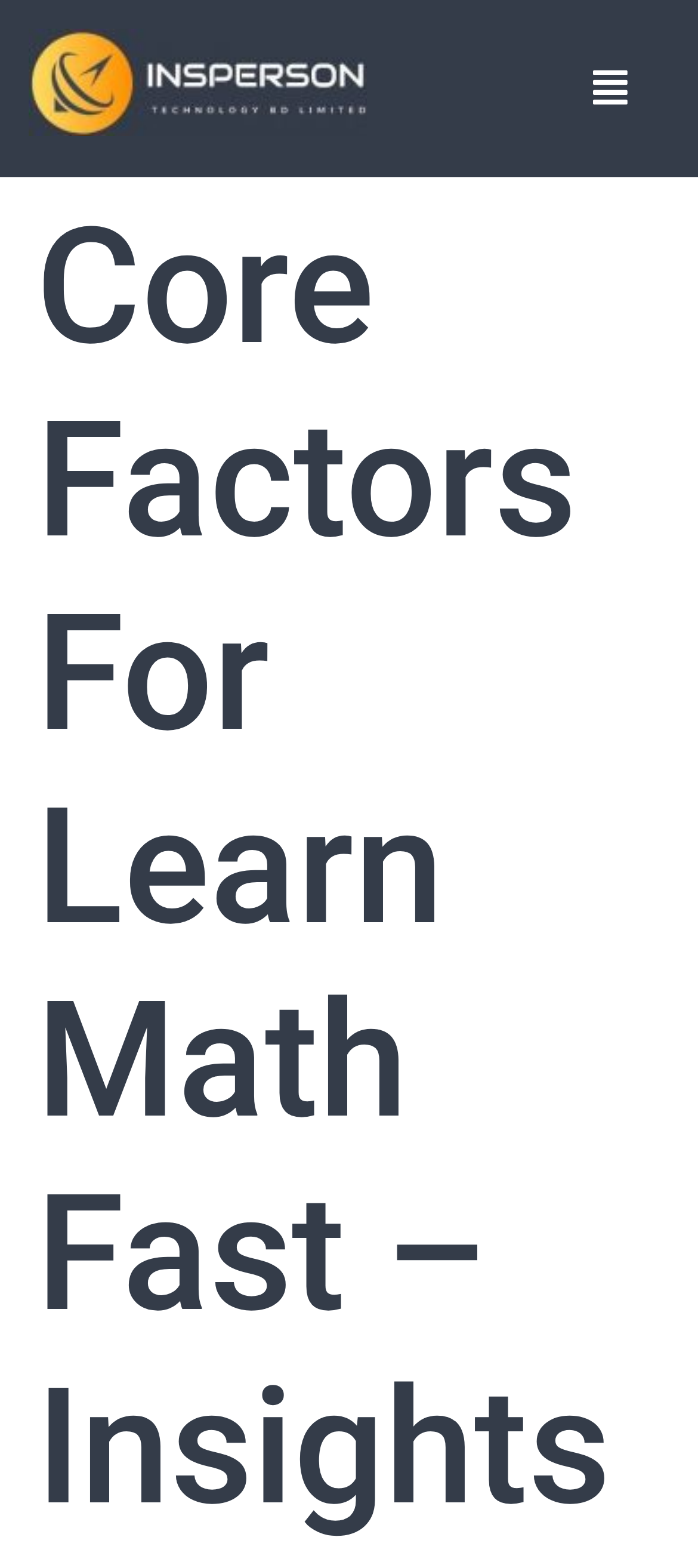Please find and report the primary heading text from the webpage.

Core Factors For Learn Math Fast – Insights